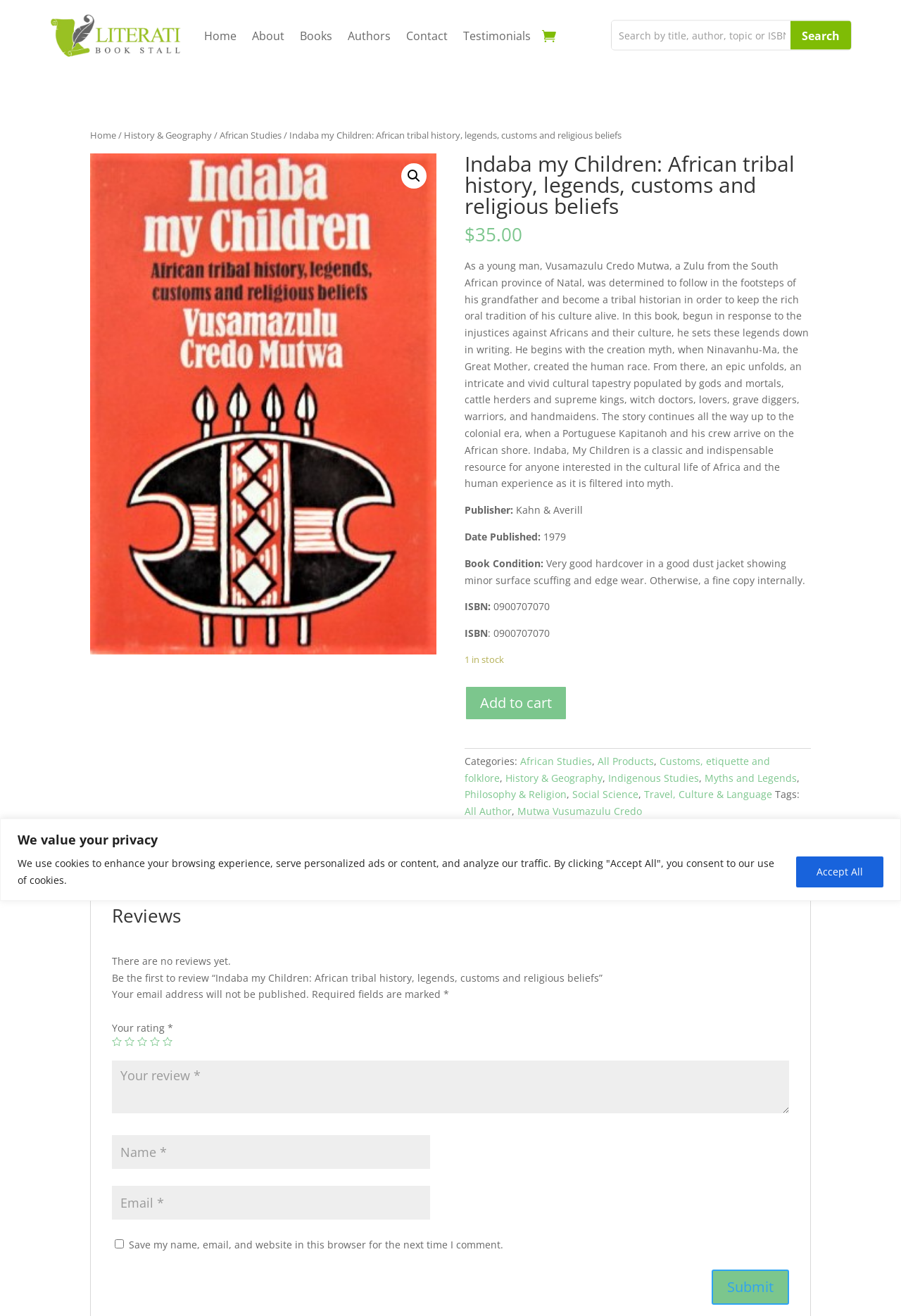Please give a succinct answer using a single word or phrase:
What is the price of the book?

$35.00